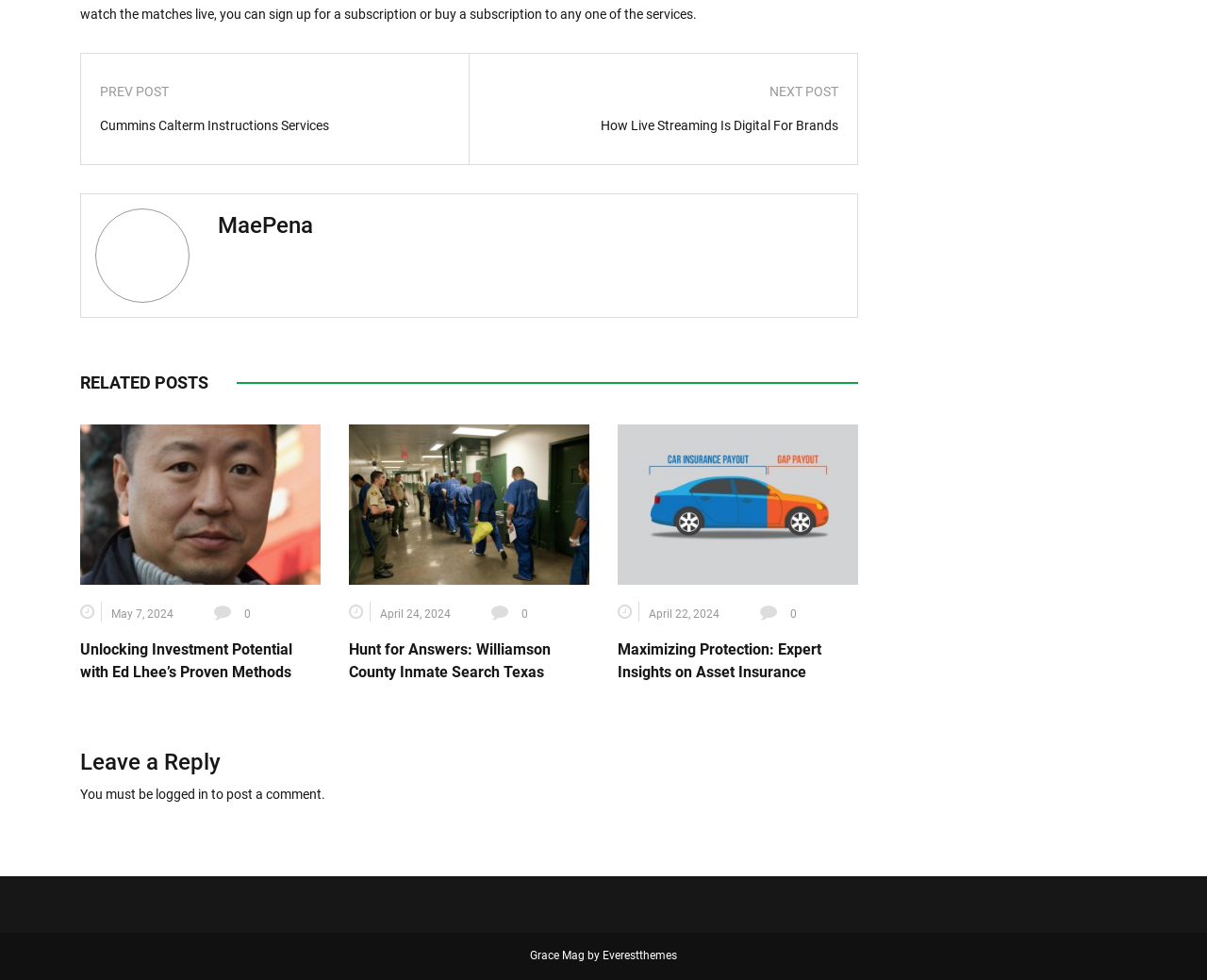Provide the bounding box coordinates of the HTML element described by the text: "May 7, 2024May 7, 2024".

[0.092, 0.62, 0.144, 0.633]